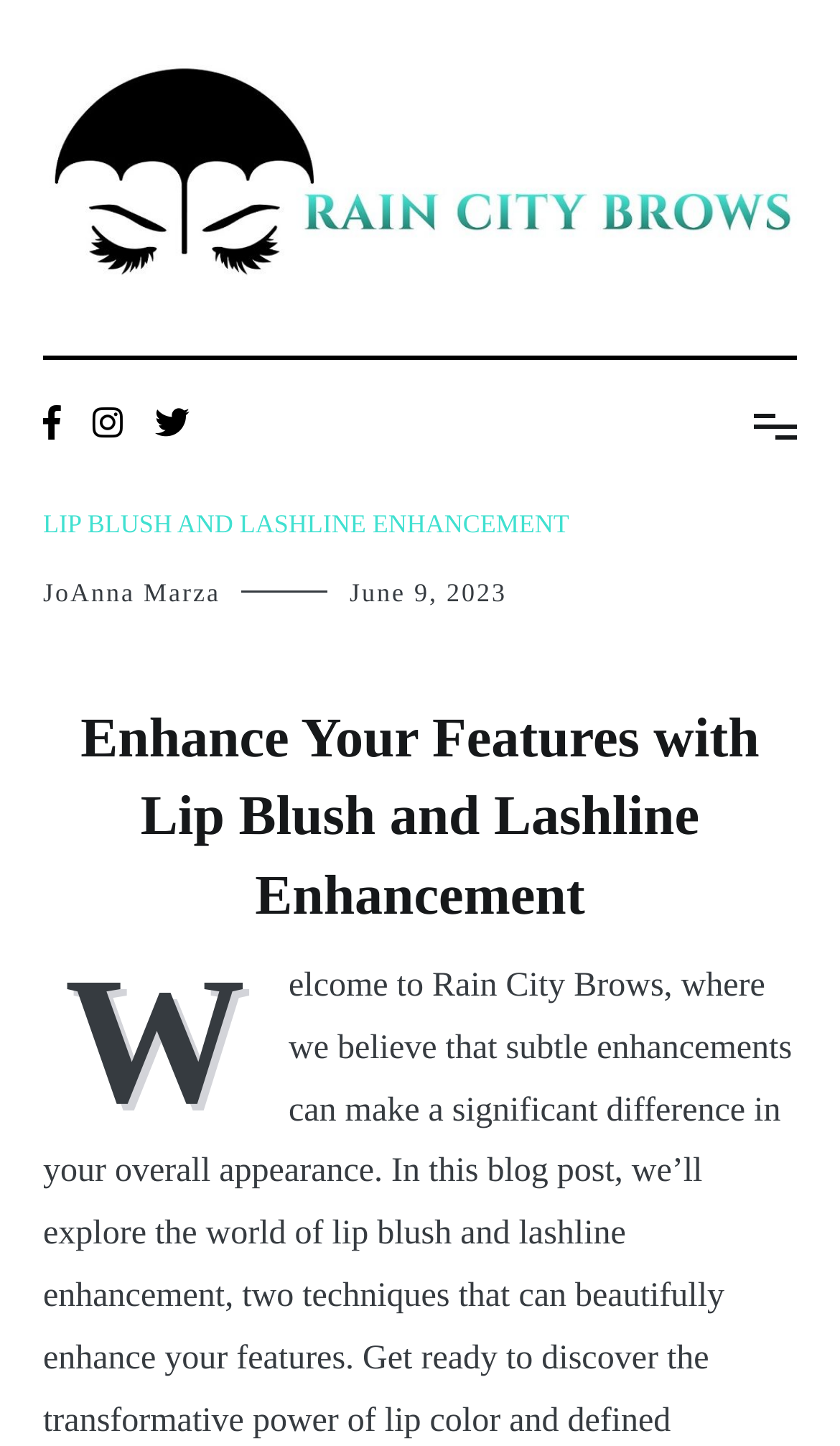What is the first letter of the text above the main heading?
Give a detailed and exhaustive answer to the question.

I found the first letter of the text above the main heading by looking at the generic element with the text 'W' which is located above the main heading.